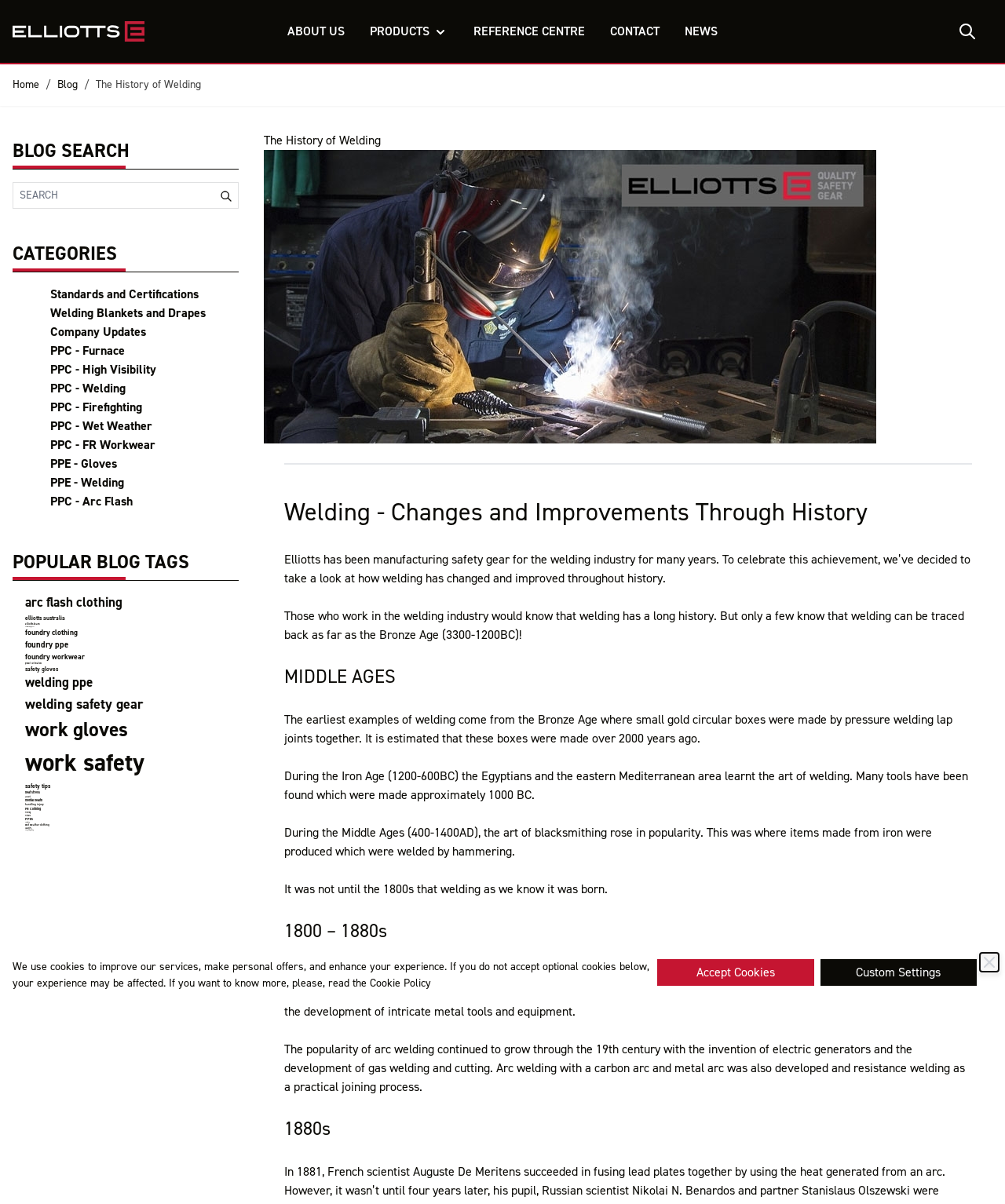Describe the entire webpage, focusing on both content and design.

The webpage is about the history of welding, celebrating Elliotts Australia's years of producing welding safety gear. At the top, there is a cookie bar with a close button, a static text explaining the use of cookies, and two buttons to accept or customize cookie settings. Below the cookie bar, there is a store logo on the top left, followed by a navigation menu with links to "ABOUT US", "PRODUCTS", and other categories.

On the top right, there is a search button with a search icon. Below the navigation menu, there is a breadcrumb navigation with links to "Home", "Blog", and "The History of Welding". The main content area is divided into two sections. On the left, there are headings and links to various categories, including "BLOG SEARCH", "CATEGORIES", and "POPULAR BLOG TAGS". Under these headings, there are multiple links to specific blog posts and tags.

On the right side of the main content area, there is a long list of links to various products and categories, including "E-Cool Cooling Clothing", "Arc Rated Wet Weather Gear", "GENERAL SAFETY GEAR & ACCESSORIES", and many others. At the bottom of the page, there are links to "REFERENCE CENTRE", "CONTACT", and "NEWS". Overall, the webpage provides a wealth of information about welding safety gear and related products, as well as a celebration of Elliotts Australia's history in the industry.